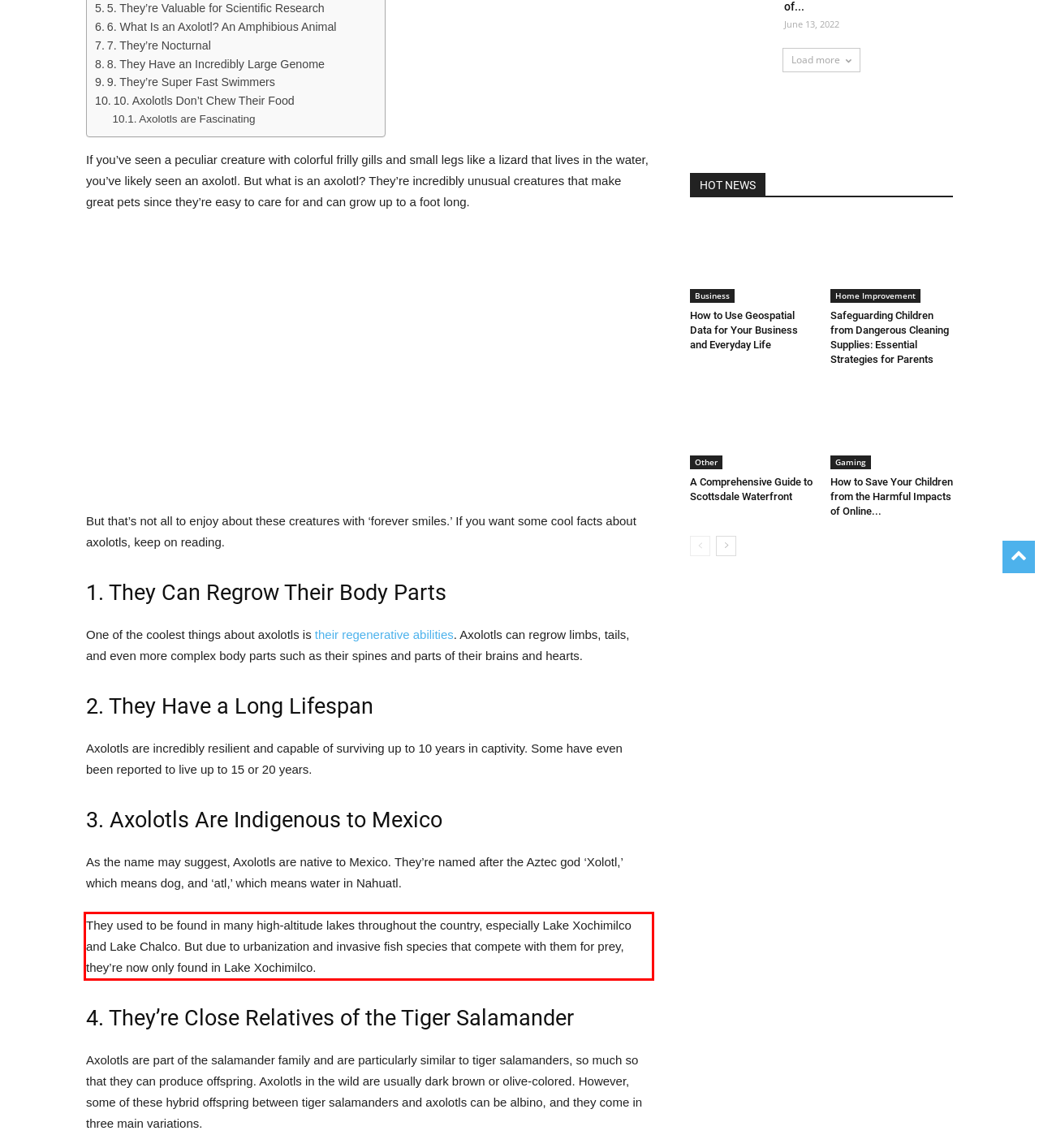Look at the provided screenshot of the webpage and perform OCR on the text within the red bounding box.

They used to be found in many high-altitude lakes throughout the country, especially Lake Xochimilco and Lake Chalco. But due to urbanization and invasive fish species that compete with them for prey, they’re now only found in Lake Xochimilco.